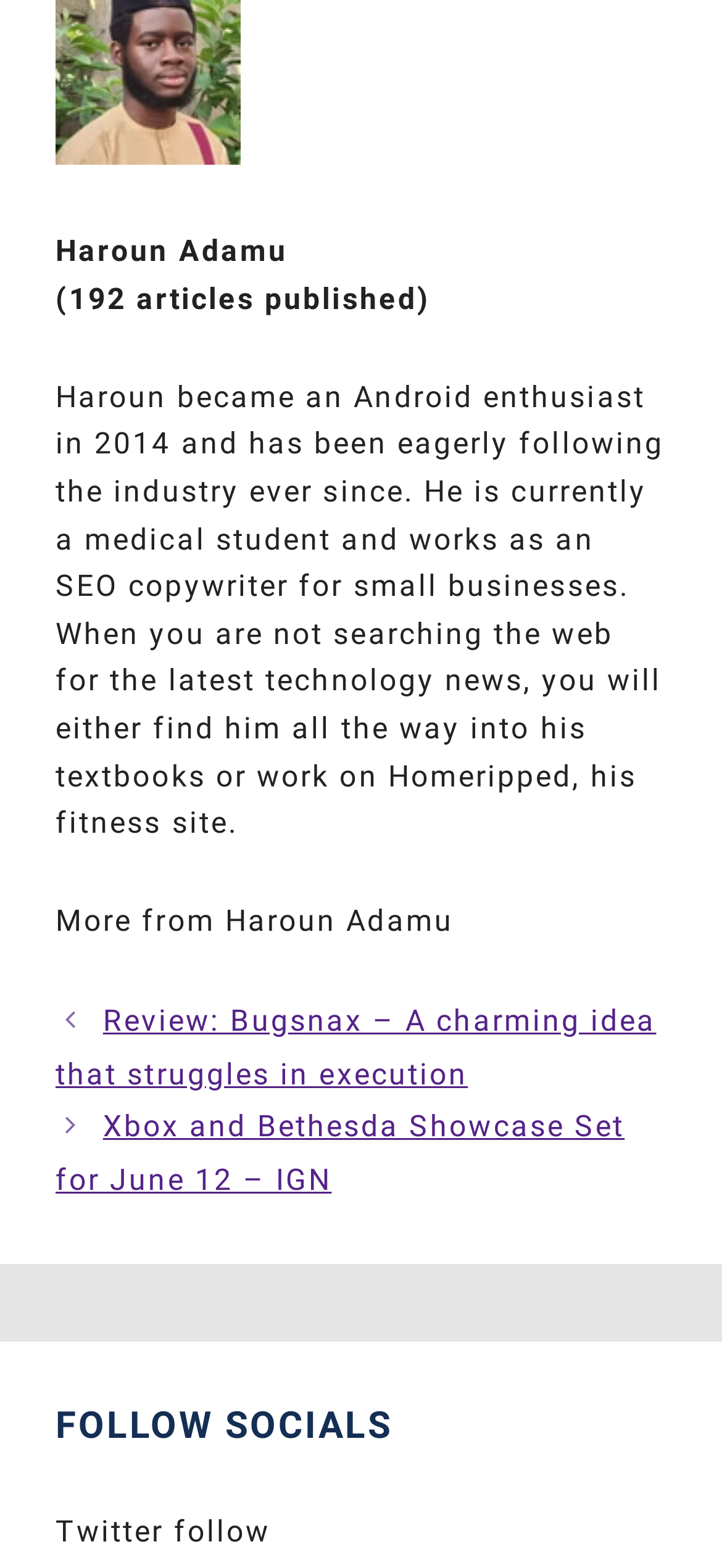What is the title of the first post?
Provide a one-word or short-phrase answer based on the image.

Review: Bugsnax – A charming idea that struggles in execution